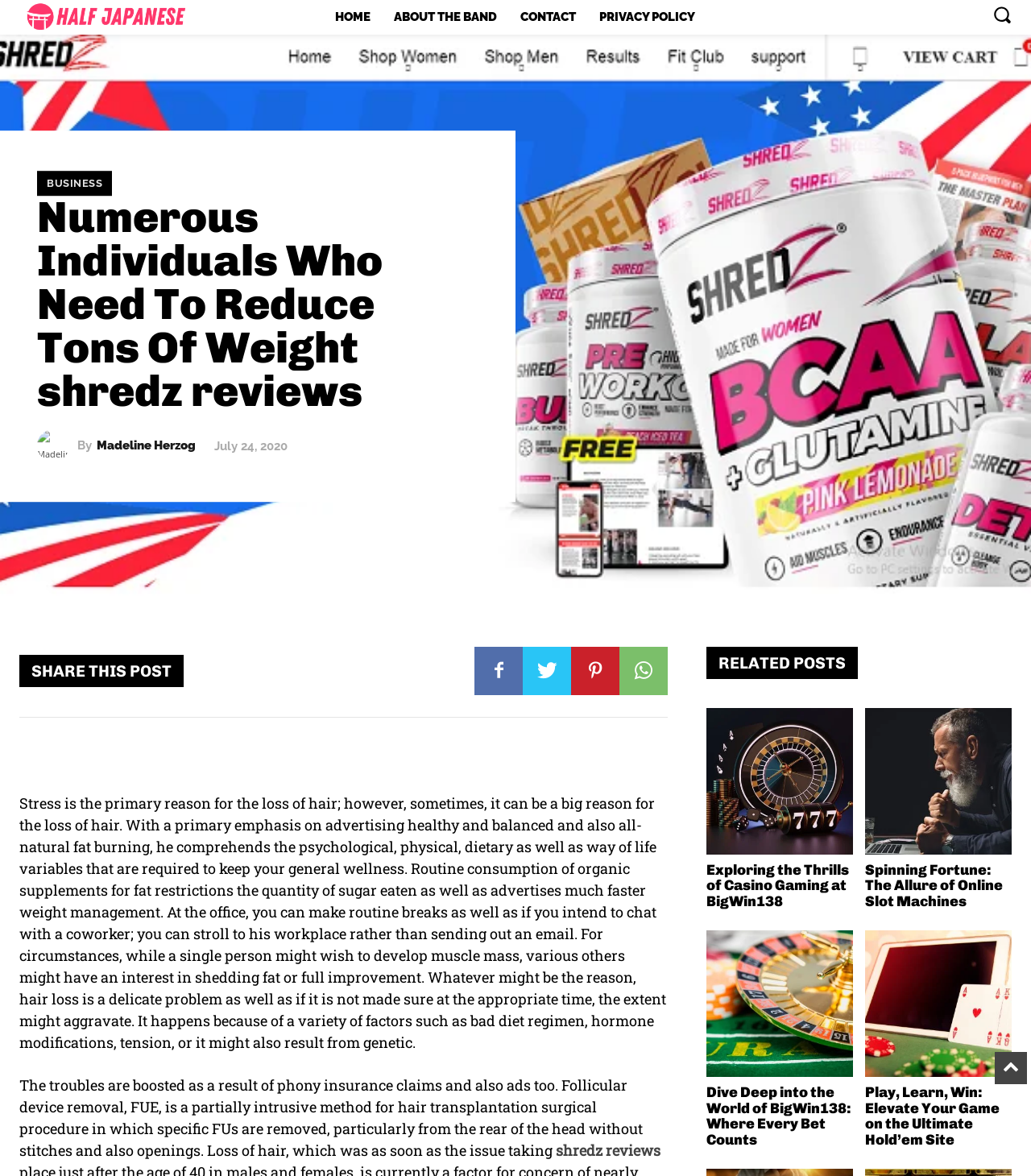Provide the bounding box coordinates of the UI element that matches the description: "parent_node: By title="Madeline Herzog"".

[0.036, 0.366, 0.075, 0.393]